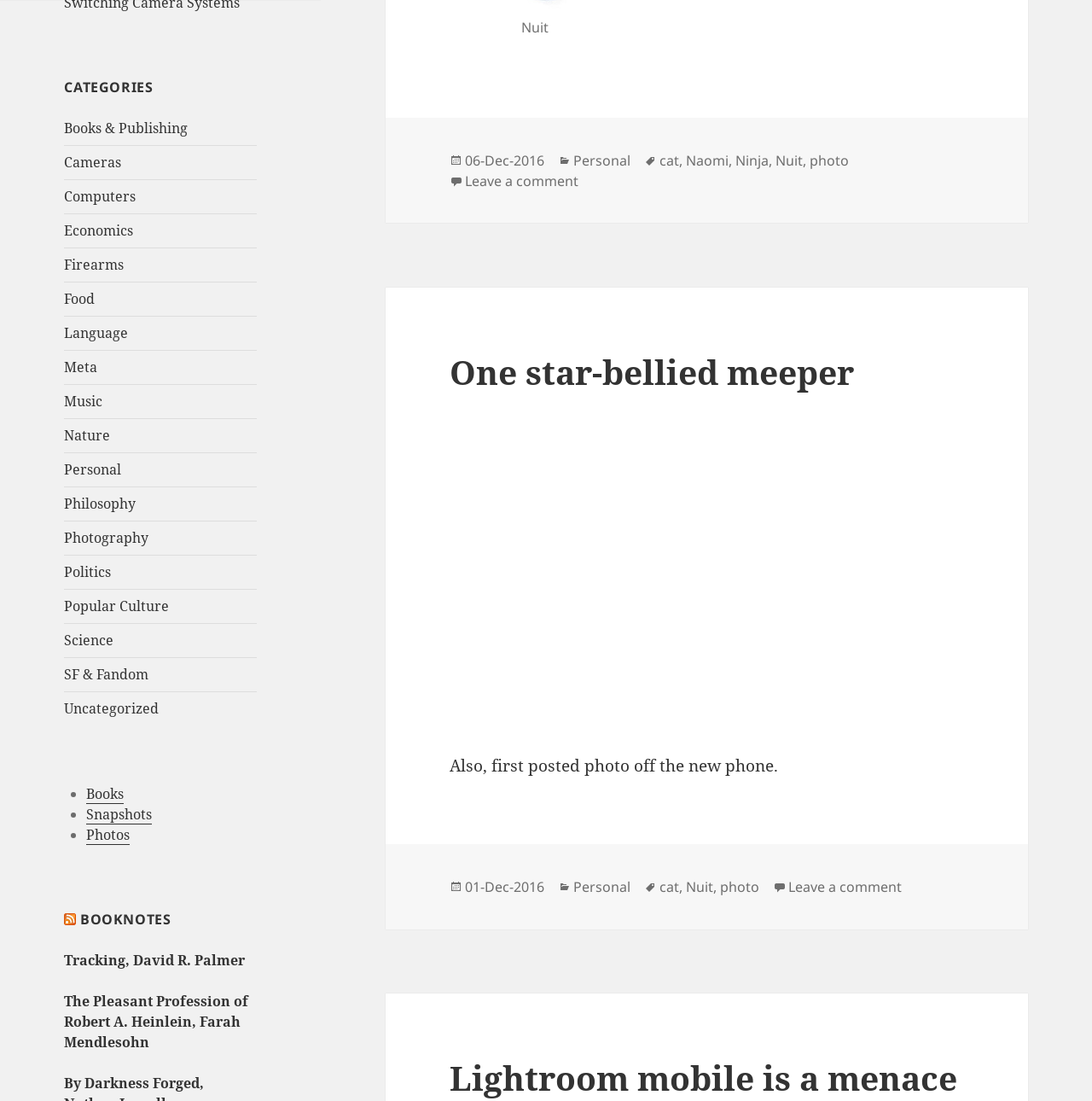What is the date of the post with the link 'Tracking, David R. Palmer'?
Carefully analyze the image and provide a detailed answer to the question.

I found the link 'Tracking, David R. Palmer' near the text 'Posted on 06-Dec-2016', so it is the date of the post.